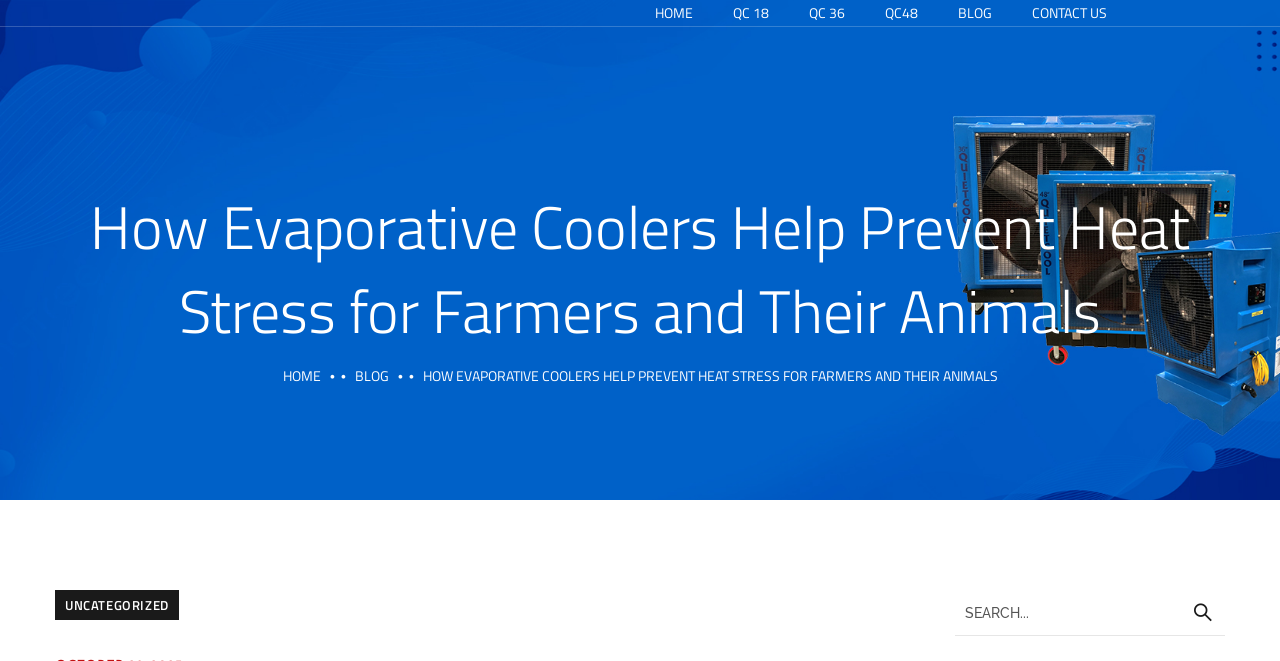Locate the bounding box coordinates of the element that needs to be clicked to carry out the instruction: "contact us". The coordinates should be given as four float numbers ranging from 0 to 1, i.e., [left, top, right, bottom].

[0.806, 0.0, 0.865, 0.04]